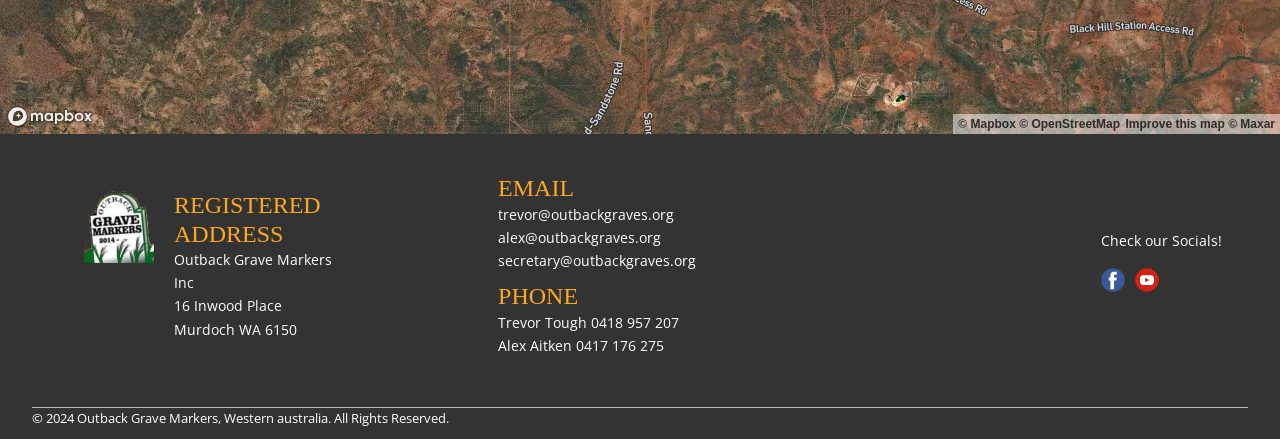Give a succinct answer to this question in a single word or phrase: 
What is the email address of Trevor?

trevor@outbackgraves.org